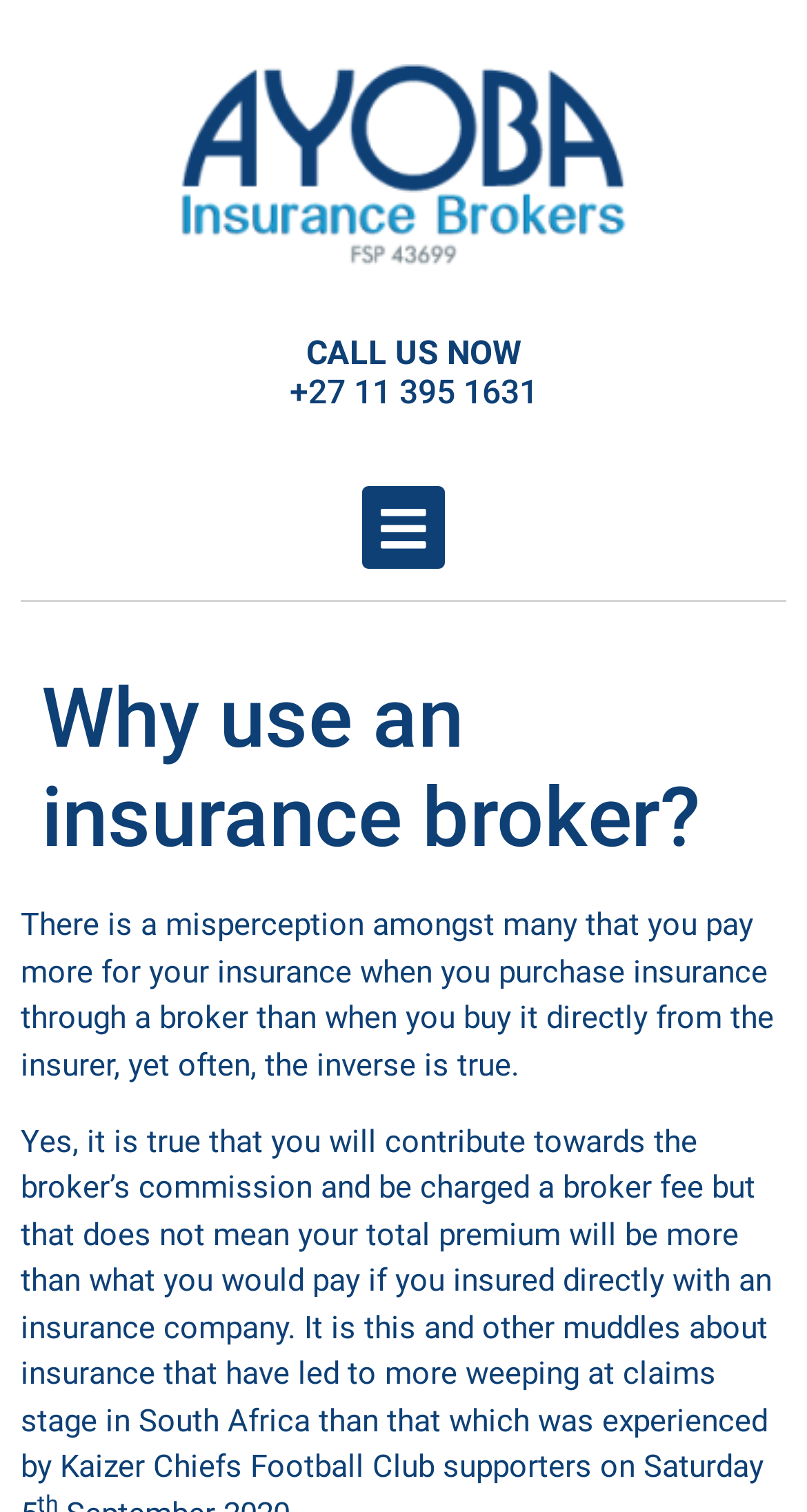Describe every aspect of the webpage comprehensively.

The webpage is about the benefits of using an insurance broker, with a focus on debunking the misconception that buying insurance through a broker is more expensive than buying directly from the insurer. 

At the top of the page, there is a link and an image, which are positioned side by side, taking up most of the width of the page. Below this, there is a prominent heading that displays the company's phone number, "CALL US NOW +27 11 395 1631", which is centered on the page. 

To the right of the phone number, there is a button. Above the button, there is a header section that spans the width of the page, containing a heading that reads "Why use an insurance broker?" 

Below the header section, there is a block of text that summarizes the misconception about insurance brokers, stating that many people believe they pay more for insurance when purchasing through a broker, but often the opposite is true. This text is positioned near the top of the page, taking up about a quarter of the page's height.